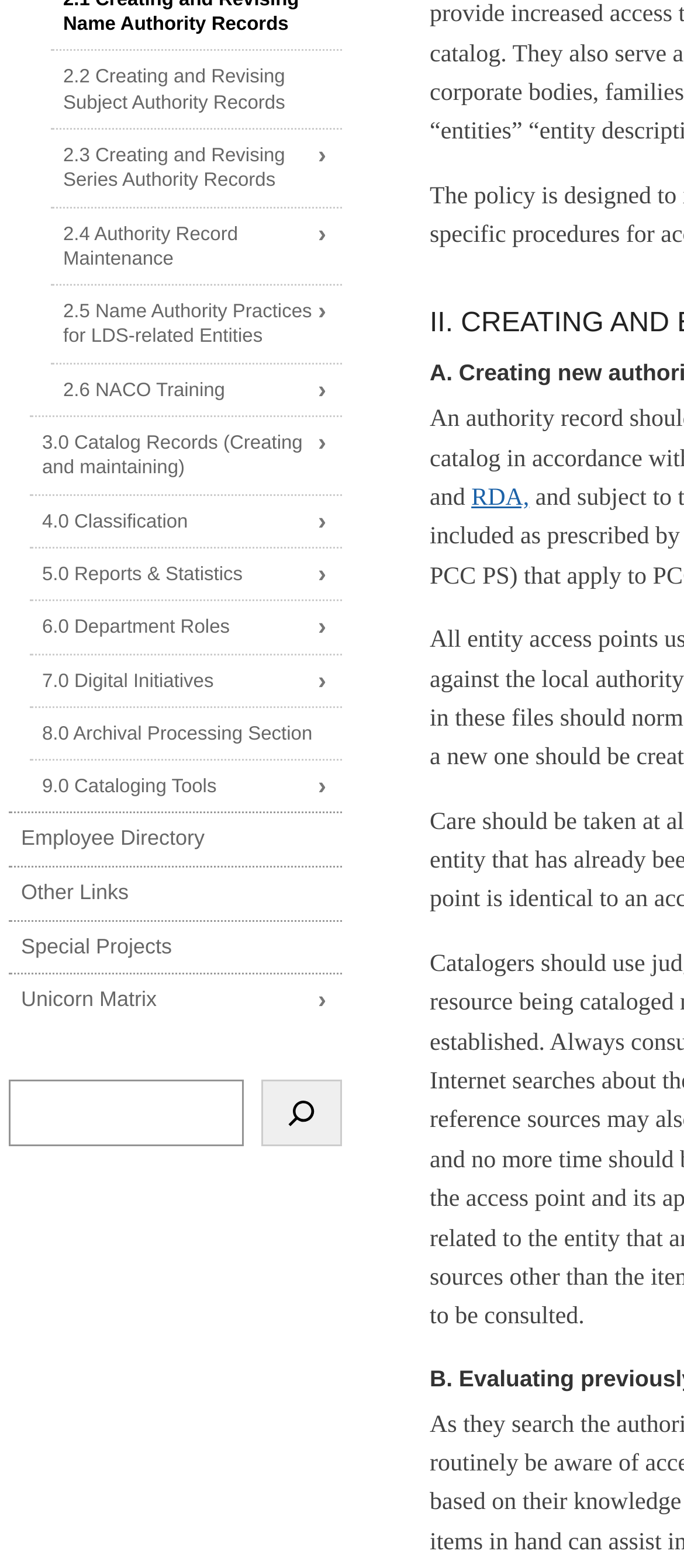Give the bounding box coordinates for the element described as: "7.0 Digital Initiatives".

[0.044, 0.417, 0.5, 0.45]